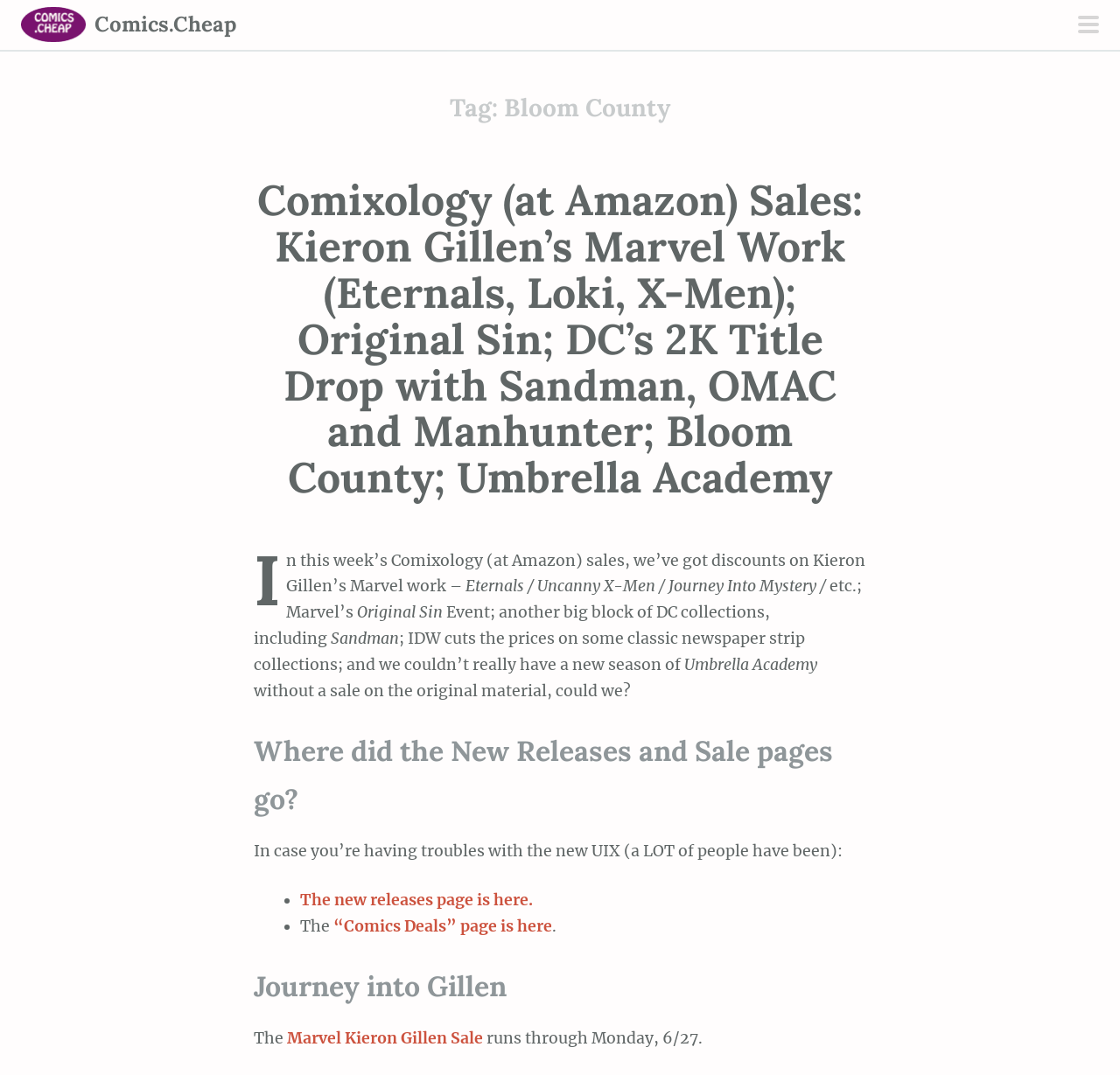Answer the question in one word or a short phrase:
What is the name of the TV show mentioned in the article?

Umbrella Academy